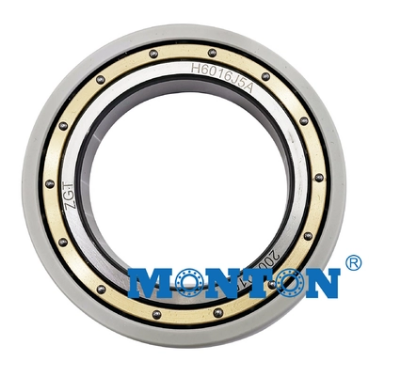What is the purpose of the evenly spaced holes?
Please give a detailed and elaborate answer to the question.

The series of evenly spaced holes around the bearing not only enhance its aesthetic appeal but also indicate the precision engineering behind its design, showcasing the attention to detail in its construction.